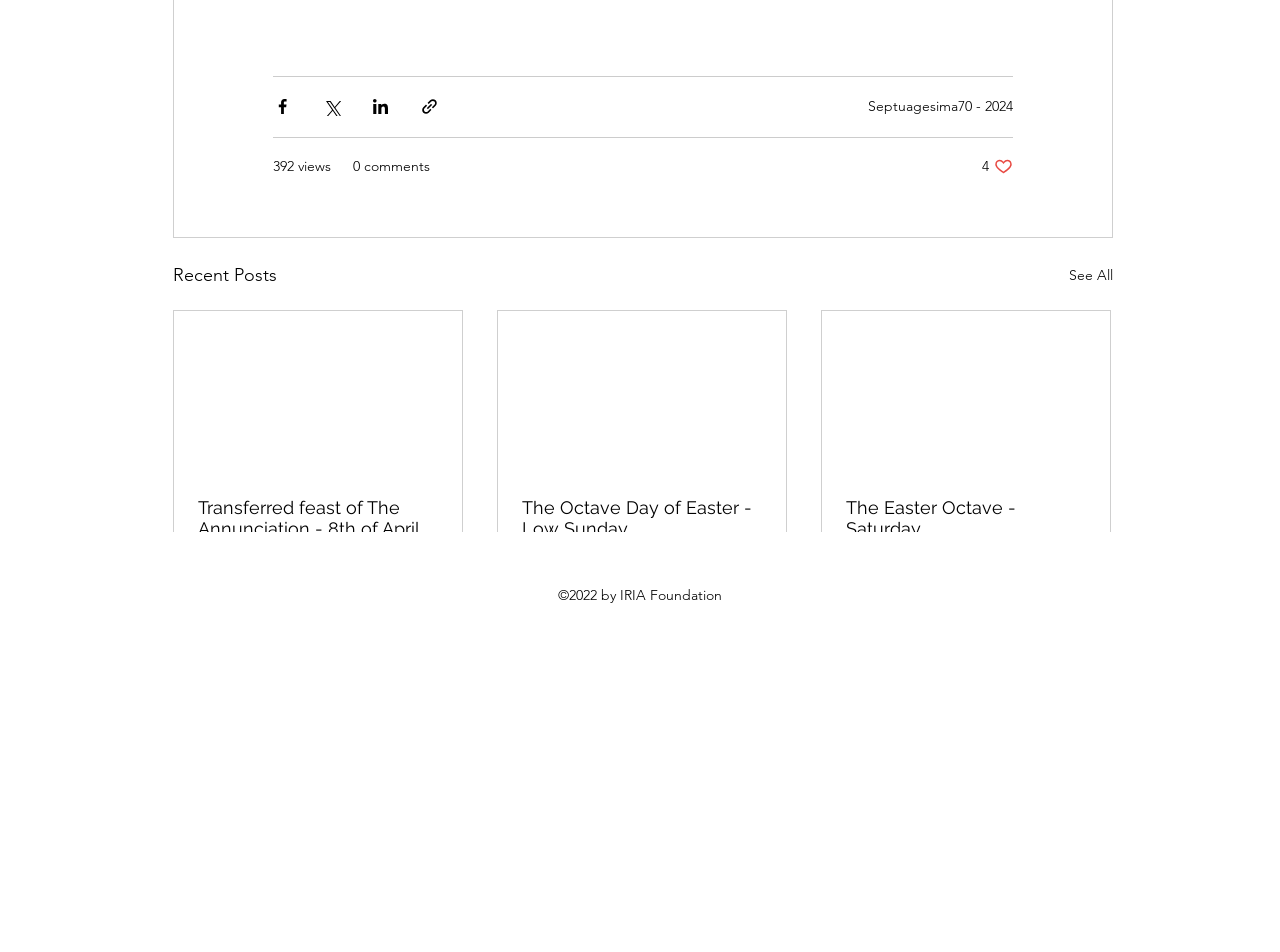What is the title of the first post?
Craft a detailed and extensive response to the question.

The title of the first post can be found by looking at the link element with the text 'Septuagesima70 - 2024' which is located at the top of the webpage.